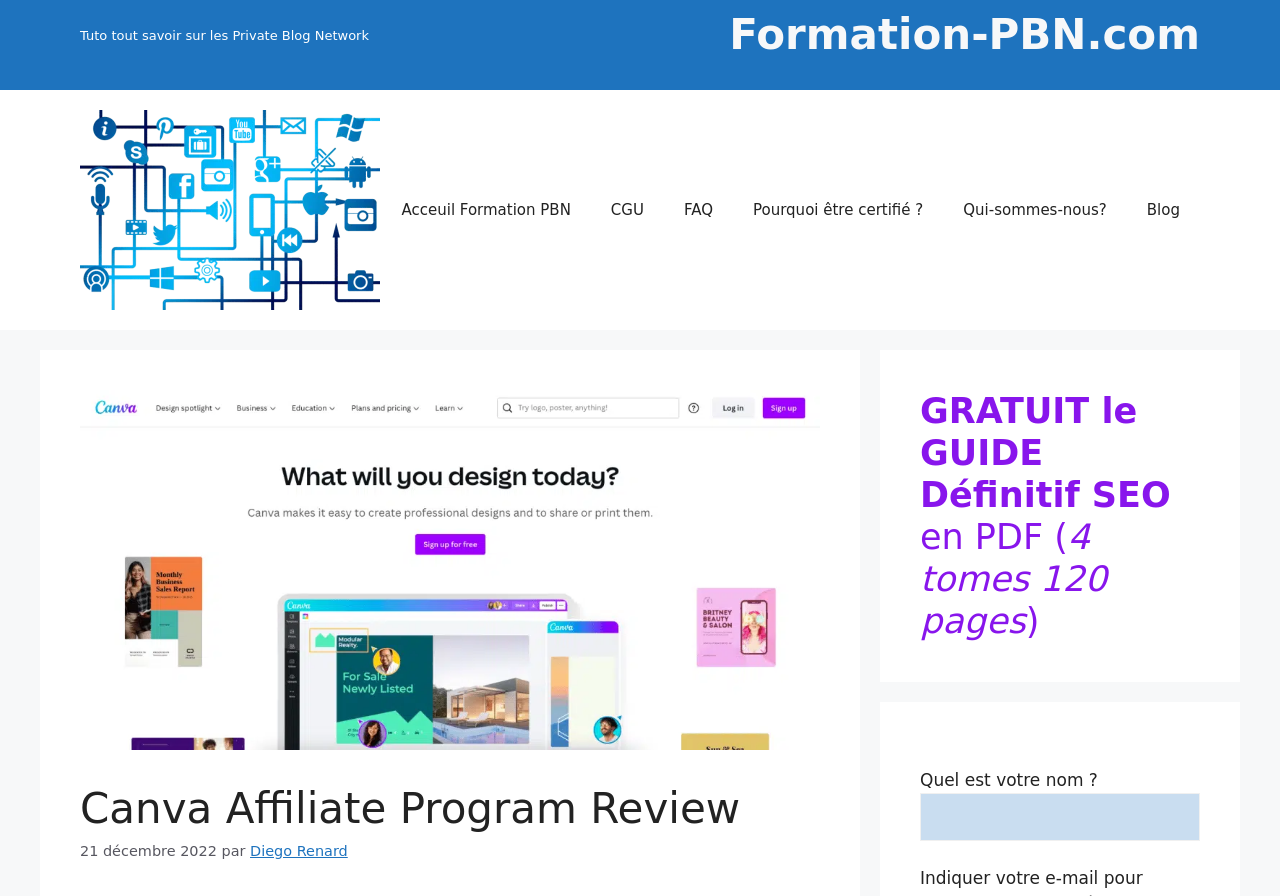Please find the bounding box coordinates of the element's region to be clicked to carry out this instruction: "Click on the FAQ link".

[0.519, 0.201, 0.573, 0.268]